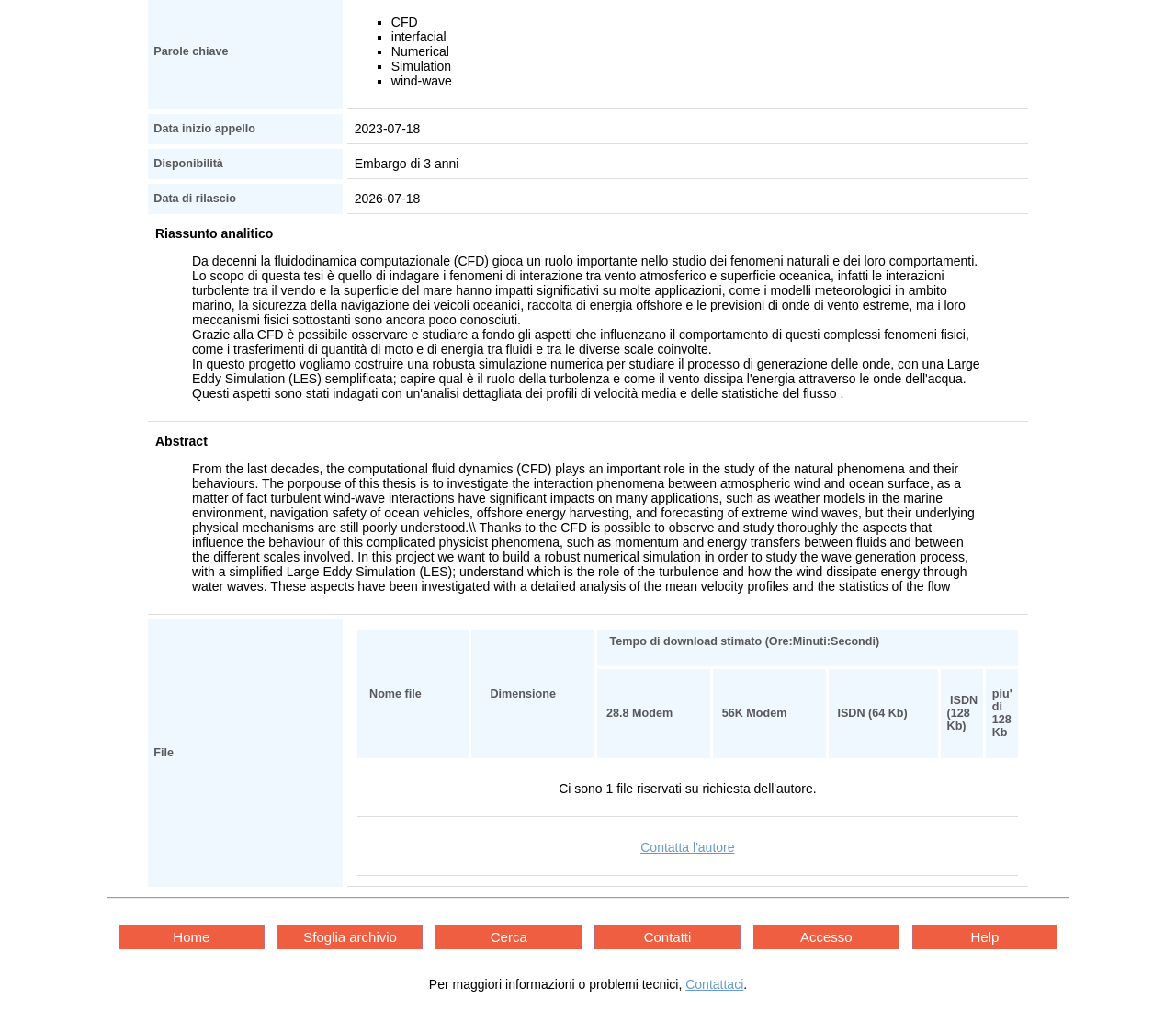Extract the bounding box coordinates for the described element: "Accesso". The coordinates should be represented as four float numbers between 0 and 1: [left, top, right, bottom].

[0.641, 0.915, 0.765, 0.94]